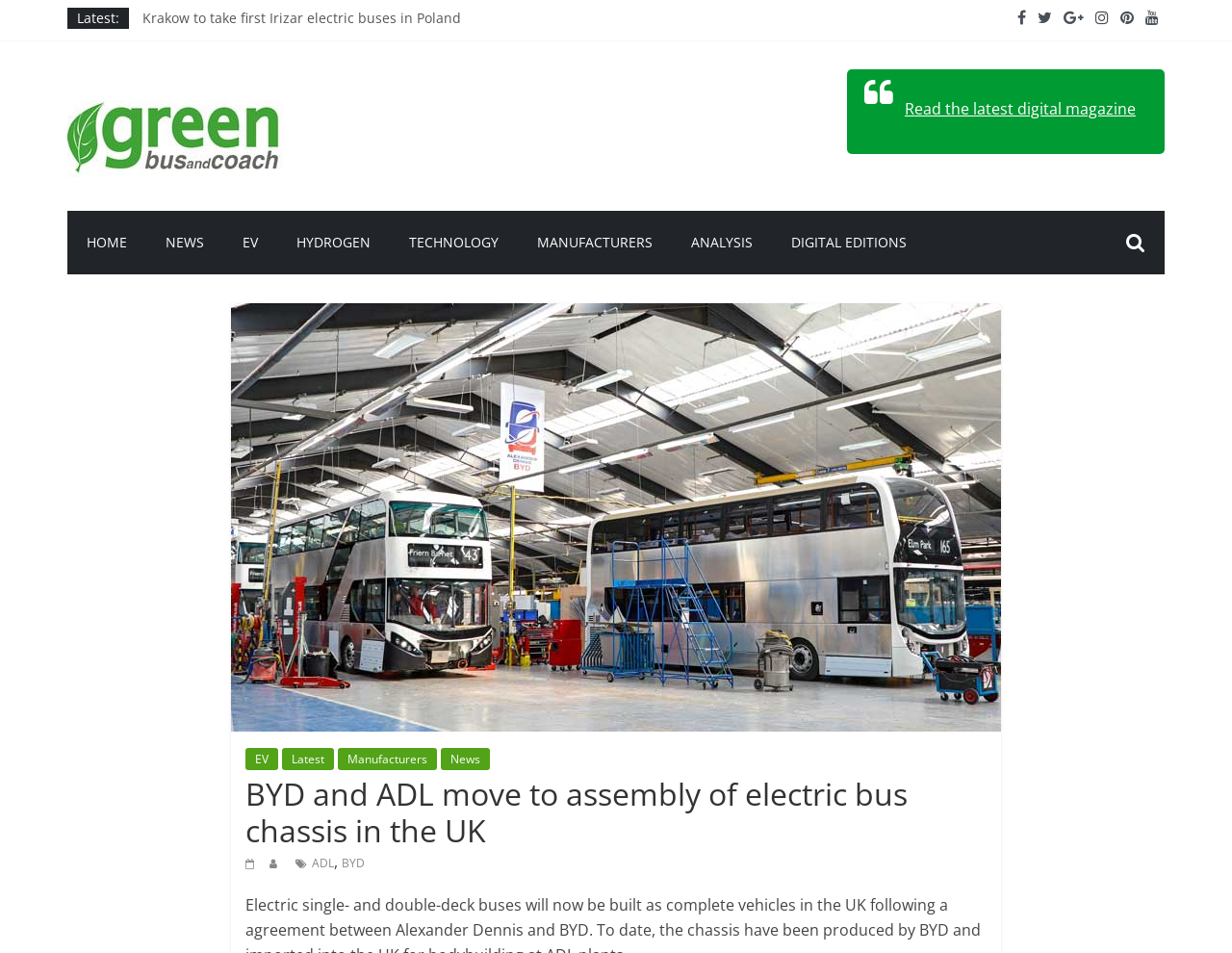Please provide a comprehensive answer to the question based on the screenshot: What is the website about?

The website is about the green revolution in the bus and coach sector, as indicated by the static text 'News and information on the green revolution in bus and coach sector' located at the top of the webpage.